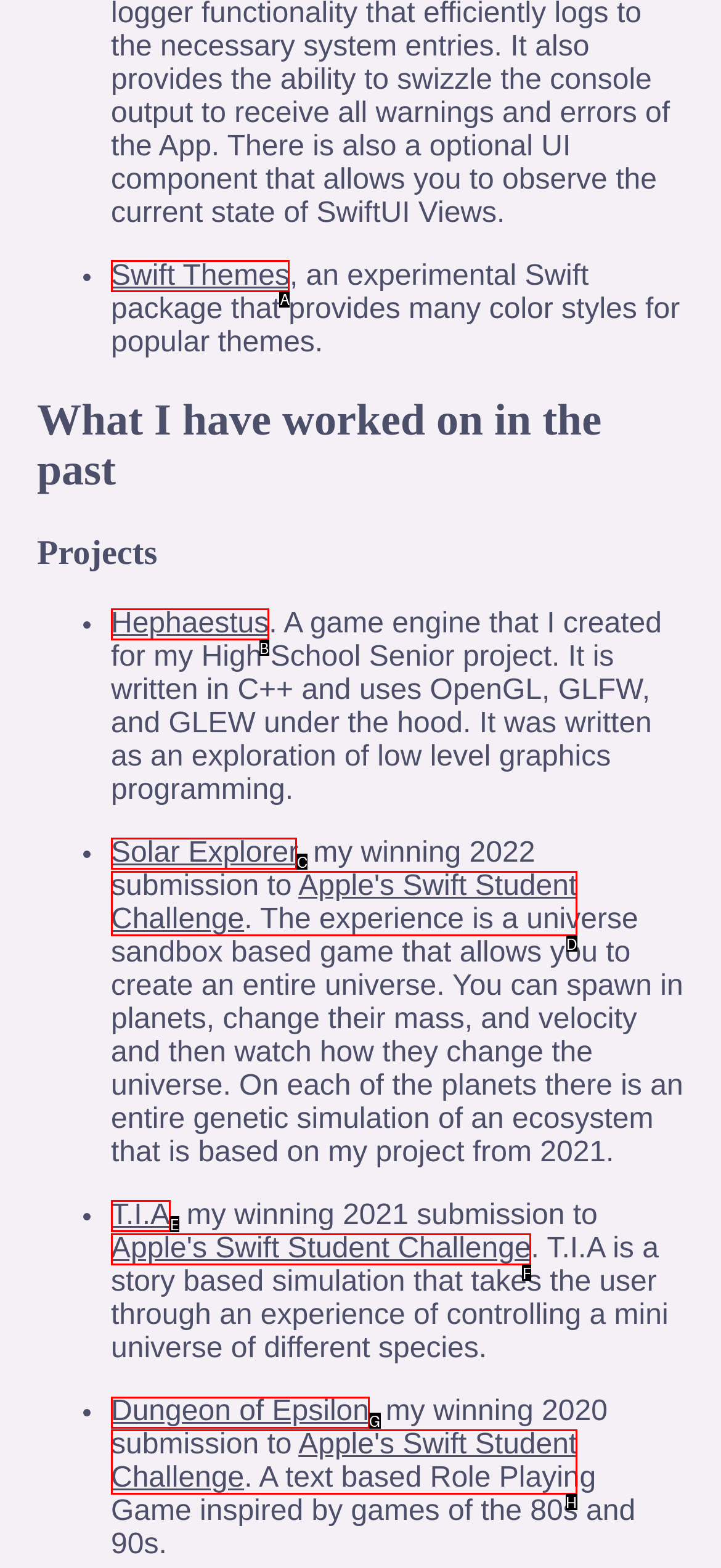Tell me which one HTML element I should click to complete the following task: View Dungeon of Epsilon
Answer with the option's letter from the given choices directly.

G